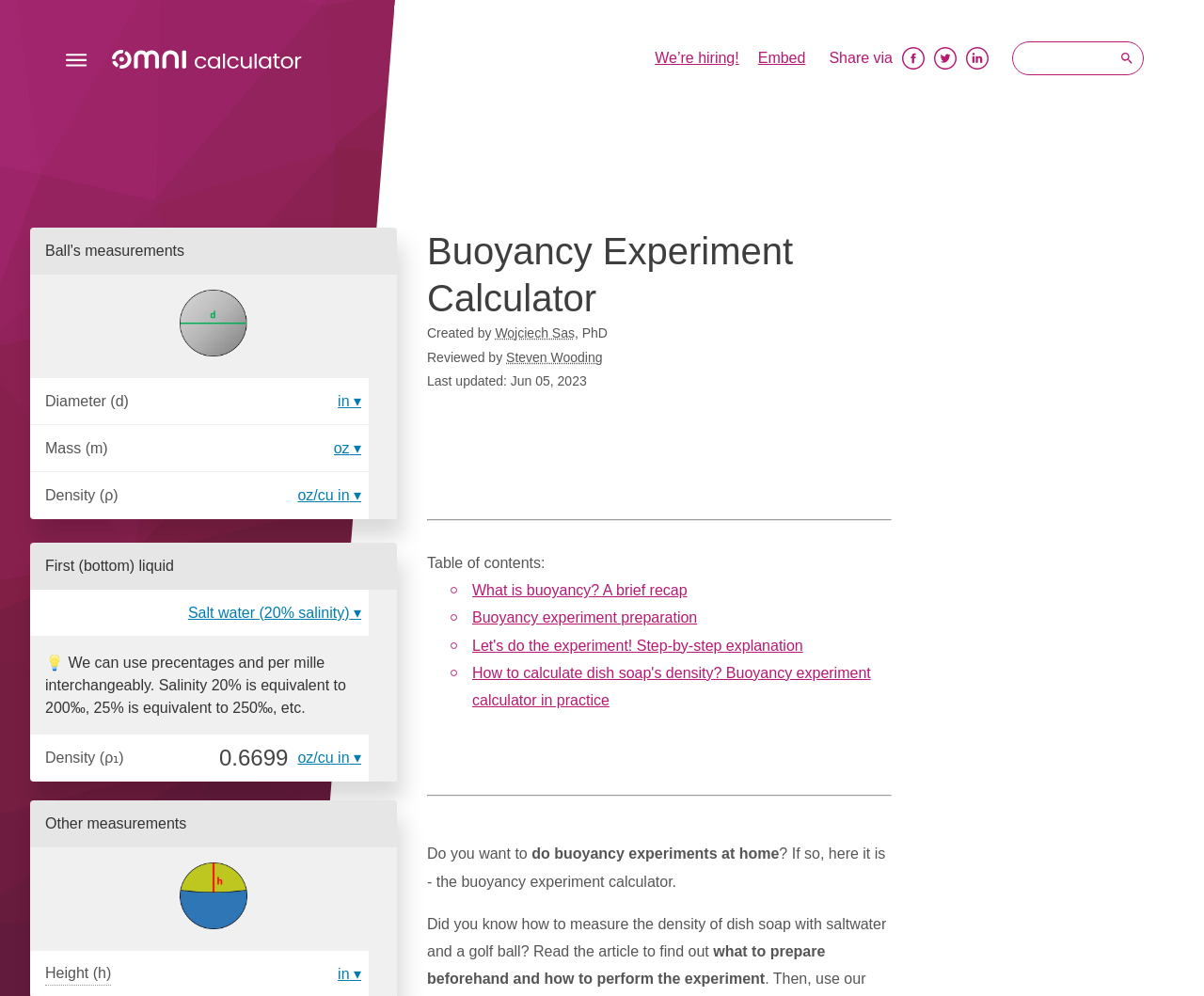Highlight the bounding box of the UI element that corresponds to this description: "Prospective Students".

None